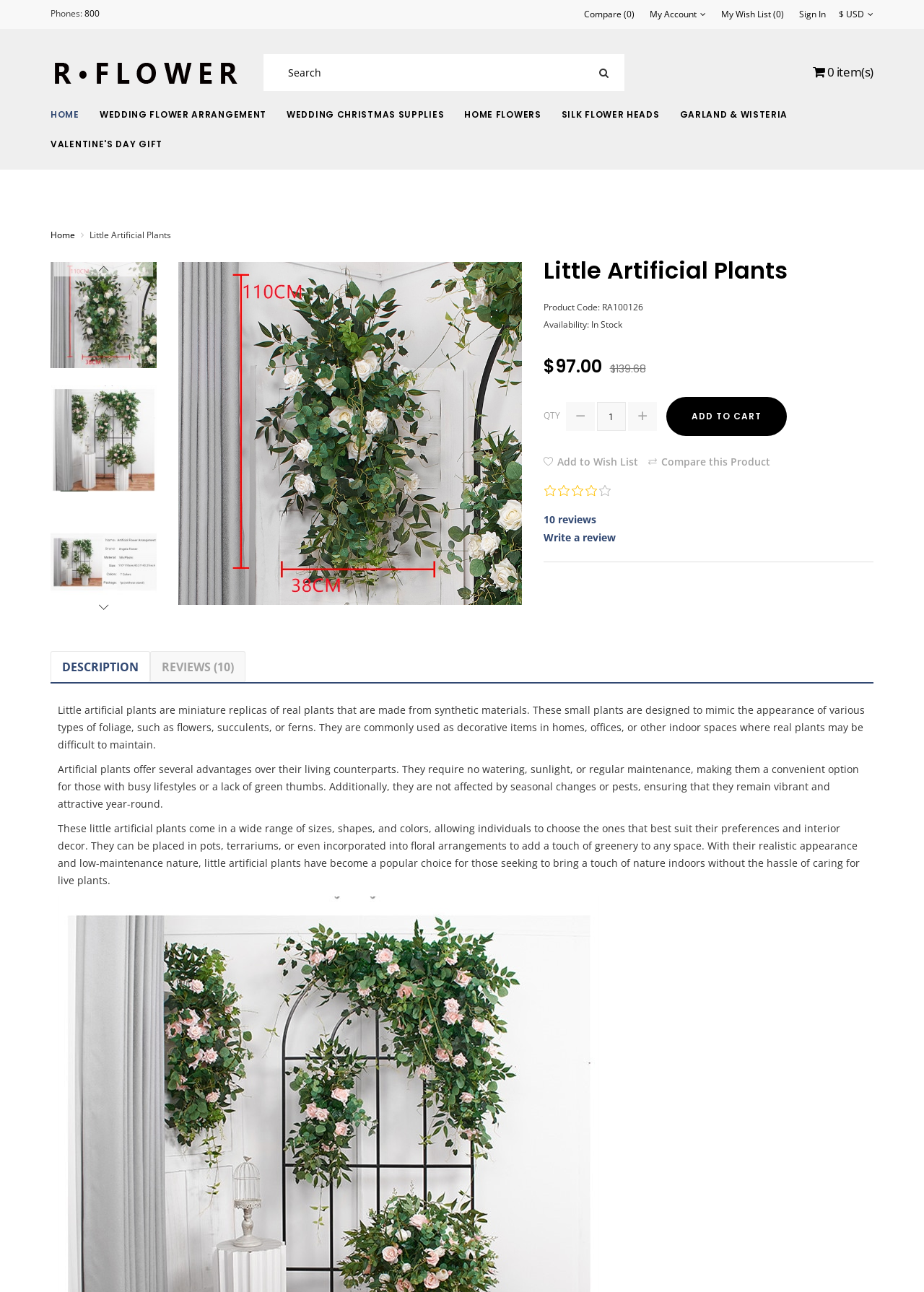Specify the bounding box coordinates of the area to click in order to follow the given instruction: "View your wish list."

[0.78, 0.007, 0.848, 0.015]